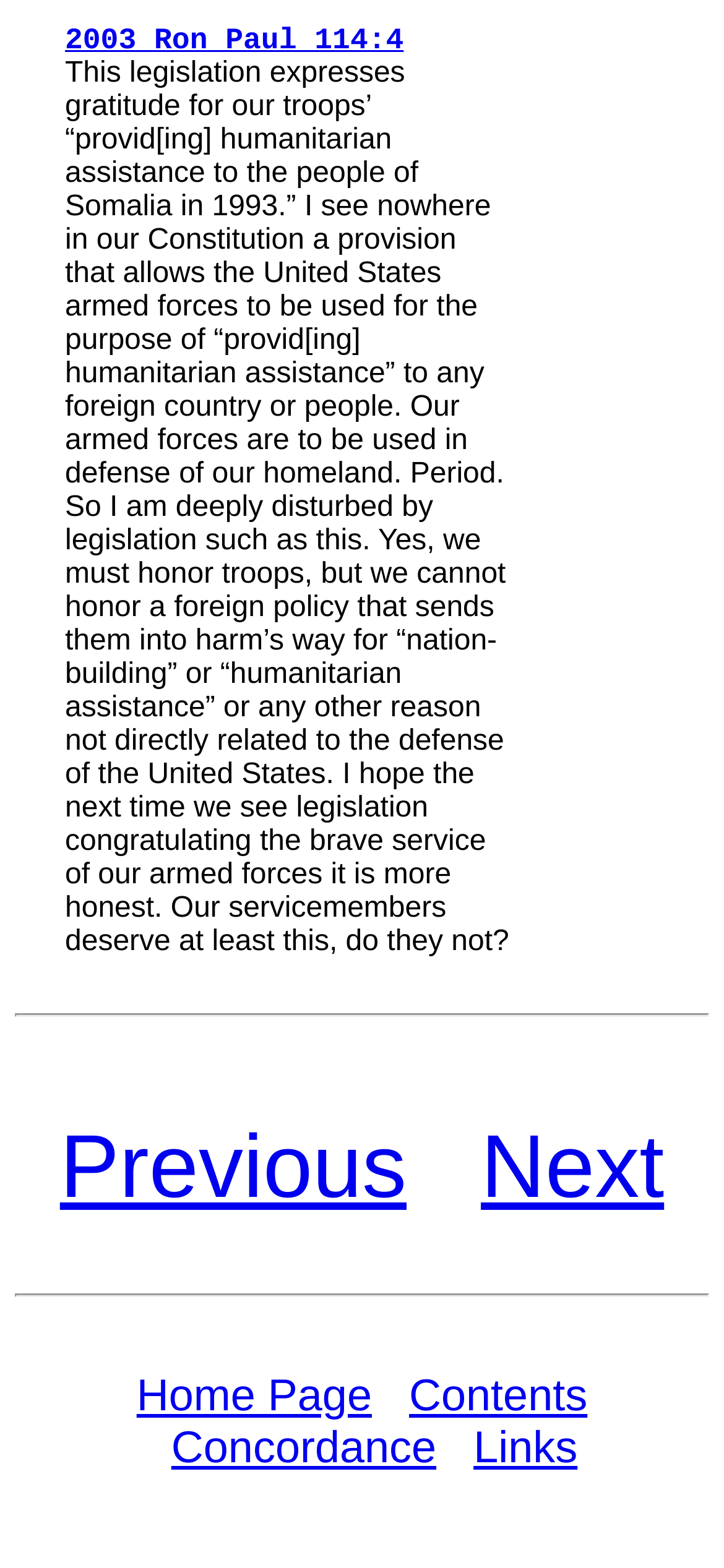Please find the bounding box coordinates in the format (top-left x, top-left y, bottom-right x, bottom-right y) for the given element description. Ensure the coordinates are floating point numbers between 0 and 1. Description: Concordance

[0.237, 0.908, 0.603, 0.94]